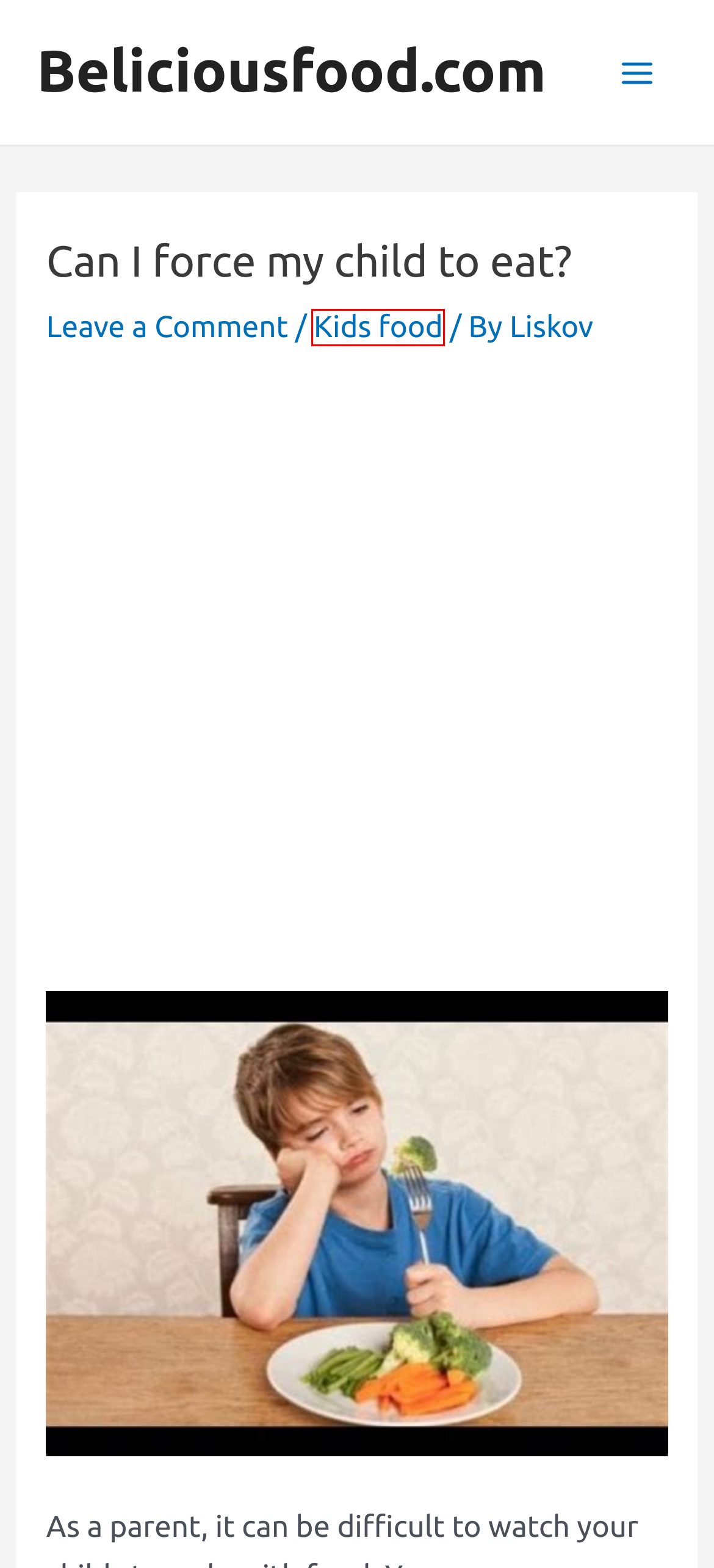You are provided with a screenshot of a webpage highlighting a UI element with a red bounding box. Choose the most suitable webpage description that matches the new page after clicking the element in the bounding box. Here are the candidates:
A. Kids food Archives - Beliciousfood.com
B. March 2023 - Beliciousfood.com
C. 1000+ Delicious Food for Kids ~ Beliciousfood.com
D. Liskov, Author at Beliciousfood.com
E. What makes a child eat a lot? - Beliciousfood.com
F. What should 4 years old eat? - Beliciousfood.com
G. Astra – Fast, Lightweight & Customizable WordPress Theme - Download Now!
H. What do 6 year olds like to eat? - Beliciousfood.com

A